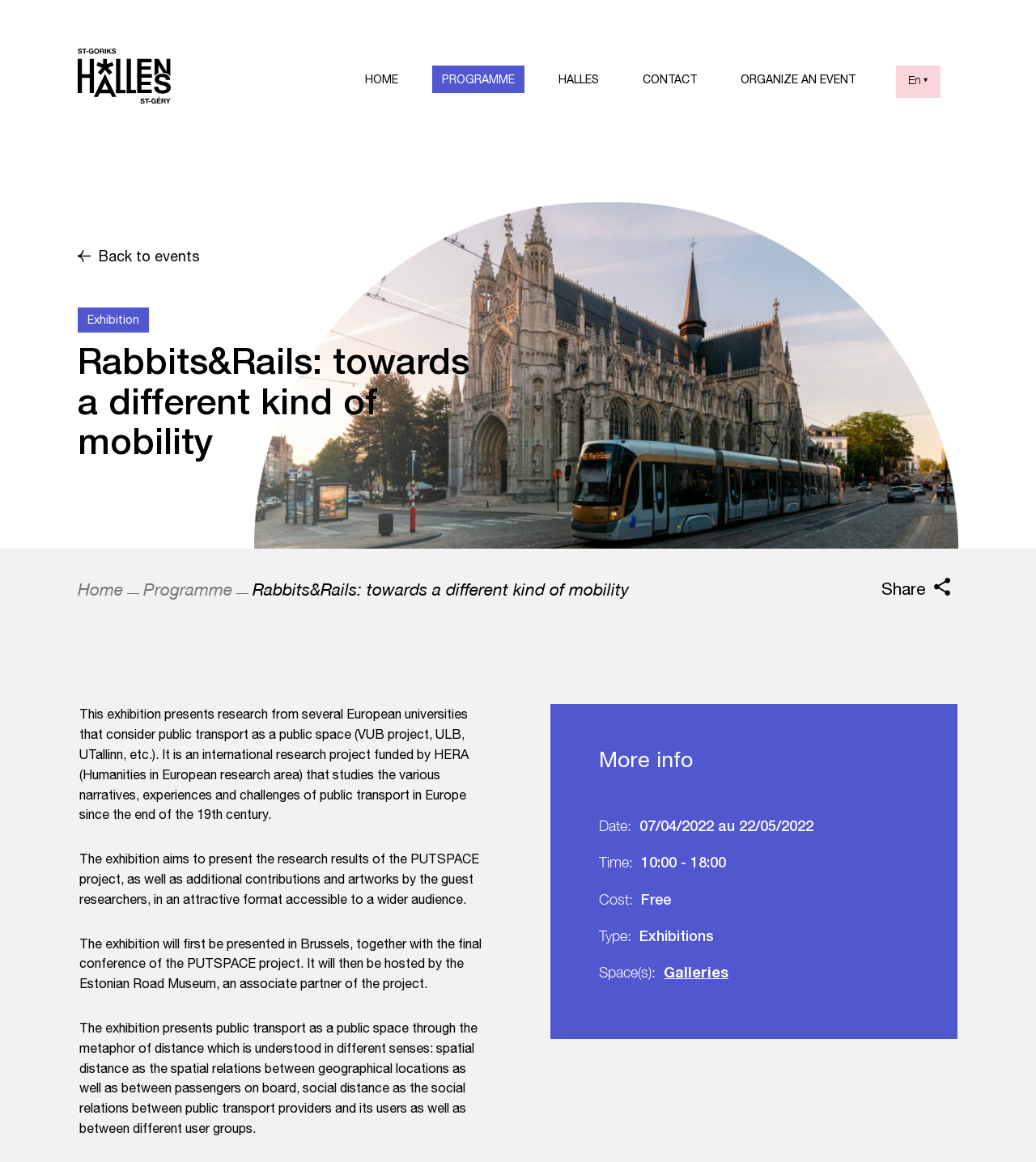What is the type of event?
Look at the screenshot and respond with one word or a short phrase.

Exhibitions